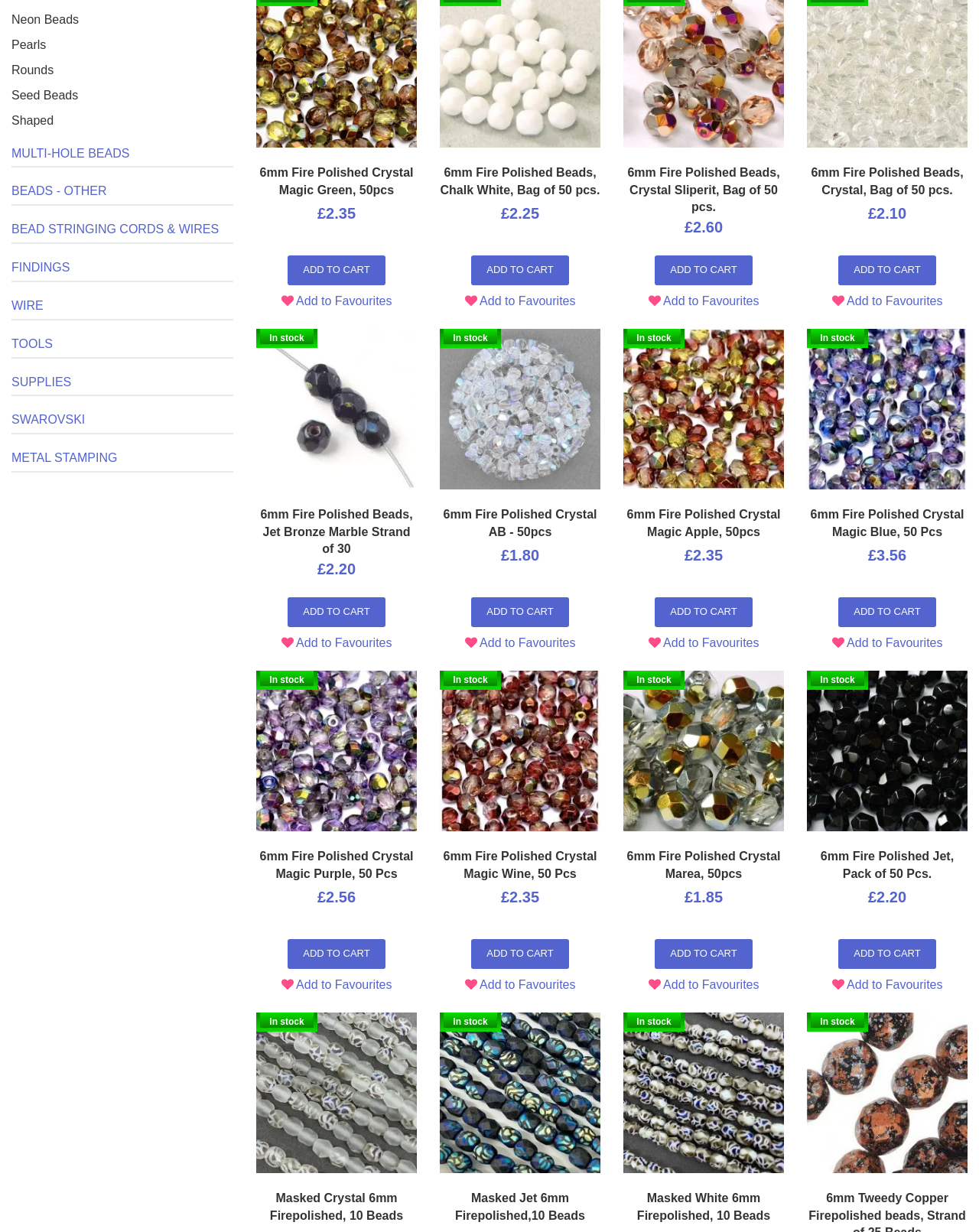Please predict the bounding box coordinates (top-left x, top-left y, bottom-right x, bottom-right y) for the UI element in the screenshot that fits the description: About

None